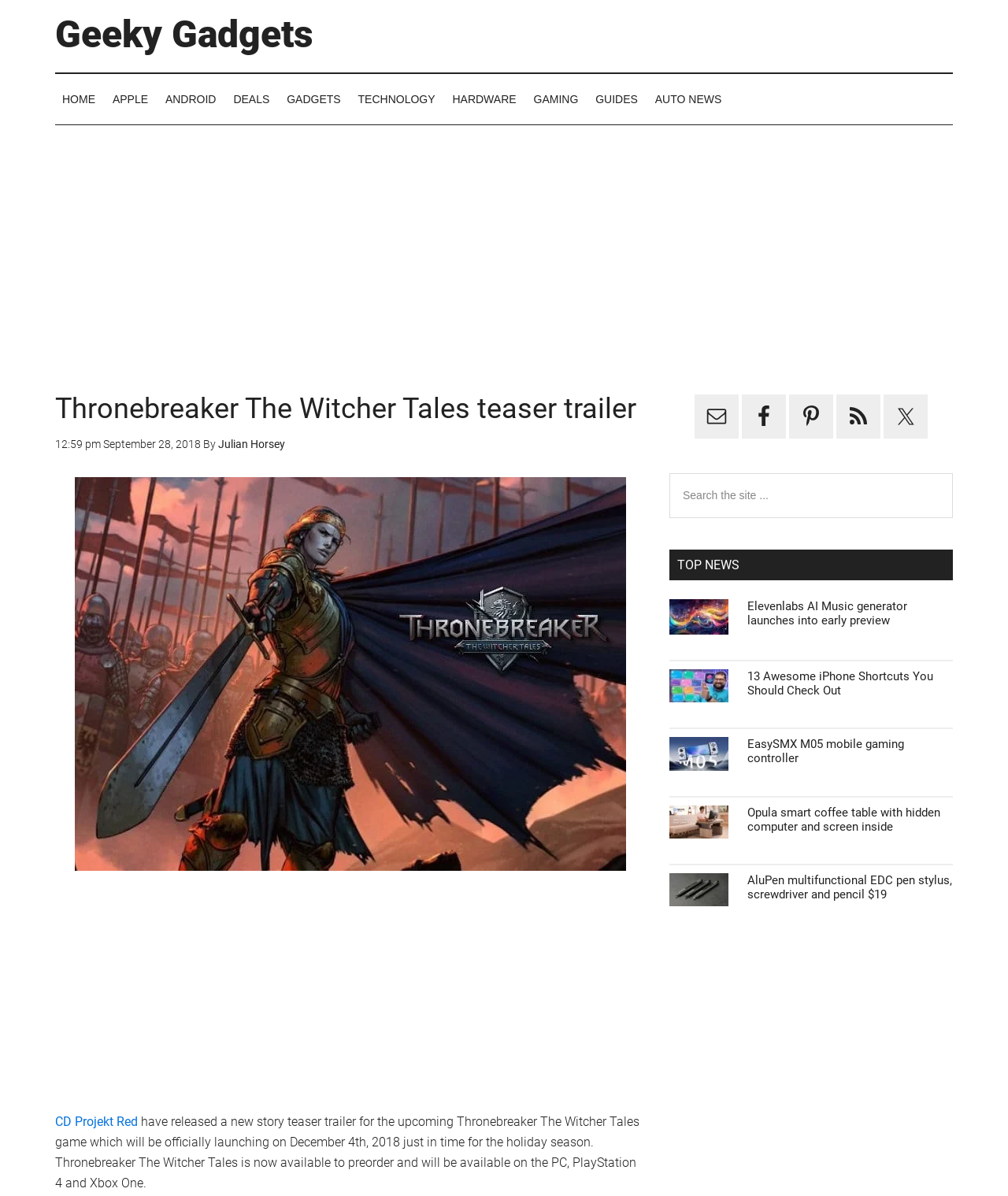Find and indicate the bounding box coordinates of the region you should select to follow the given instruction: "Follow Julian Horsey".

[0.216, 0.366, 0.283, 0.377]